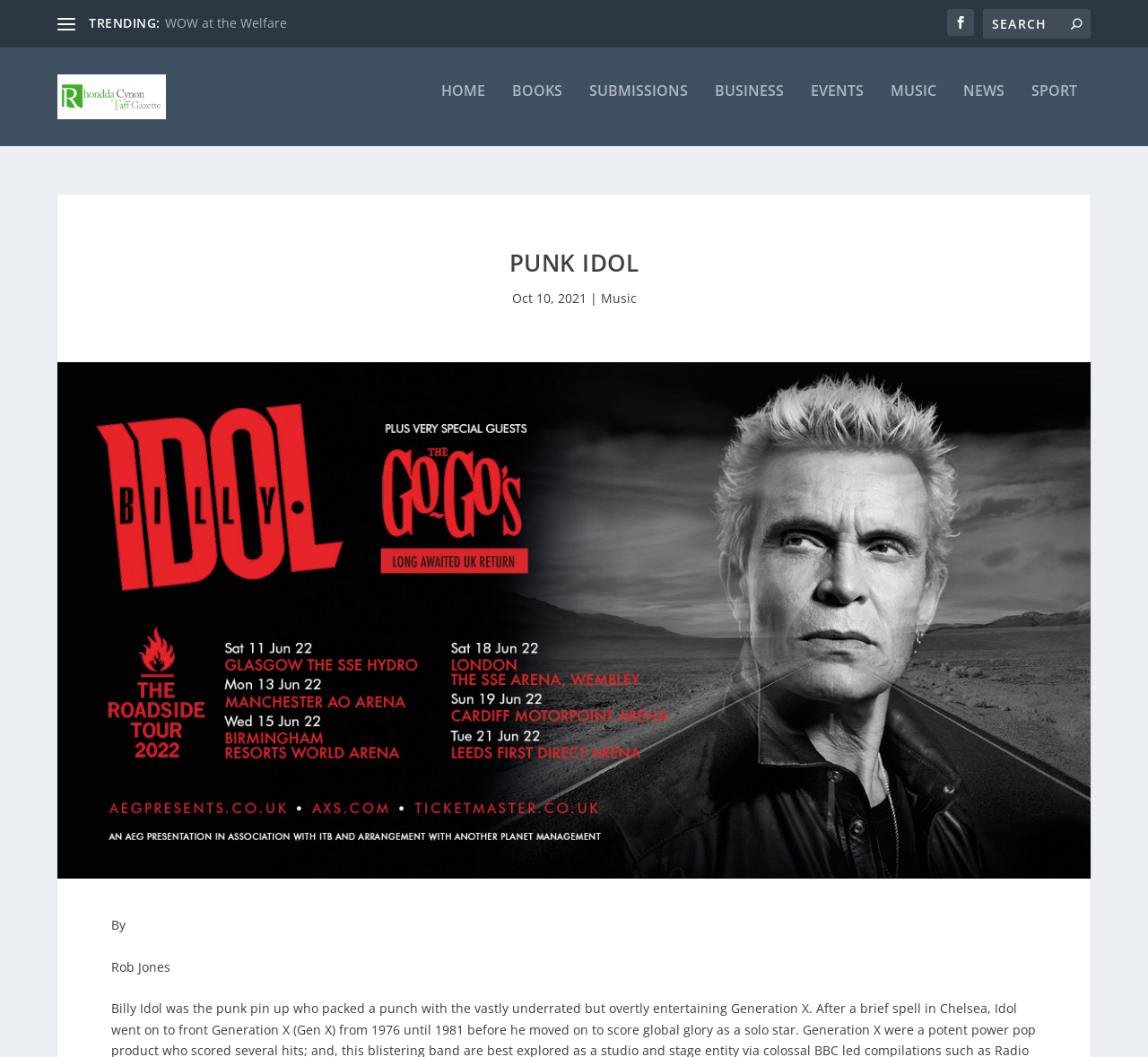Please find the bounding box coordinates of the element that needs to be clicked to perform the following instruction: "Go to the home page". The bounding box coordinates should be four float numbers between 0 and 1, represented as [left, top, right, bottom].

[0.384, 0.091, 0.423, 0.15]